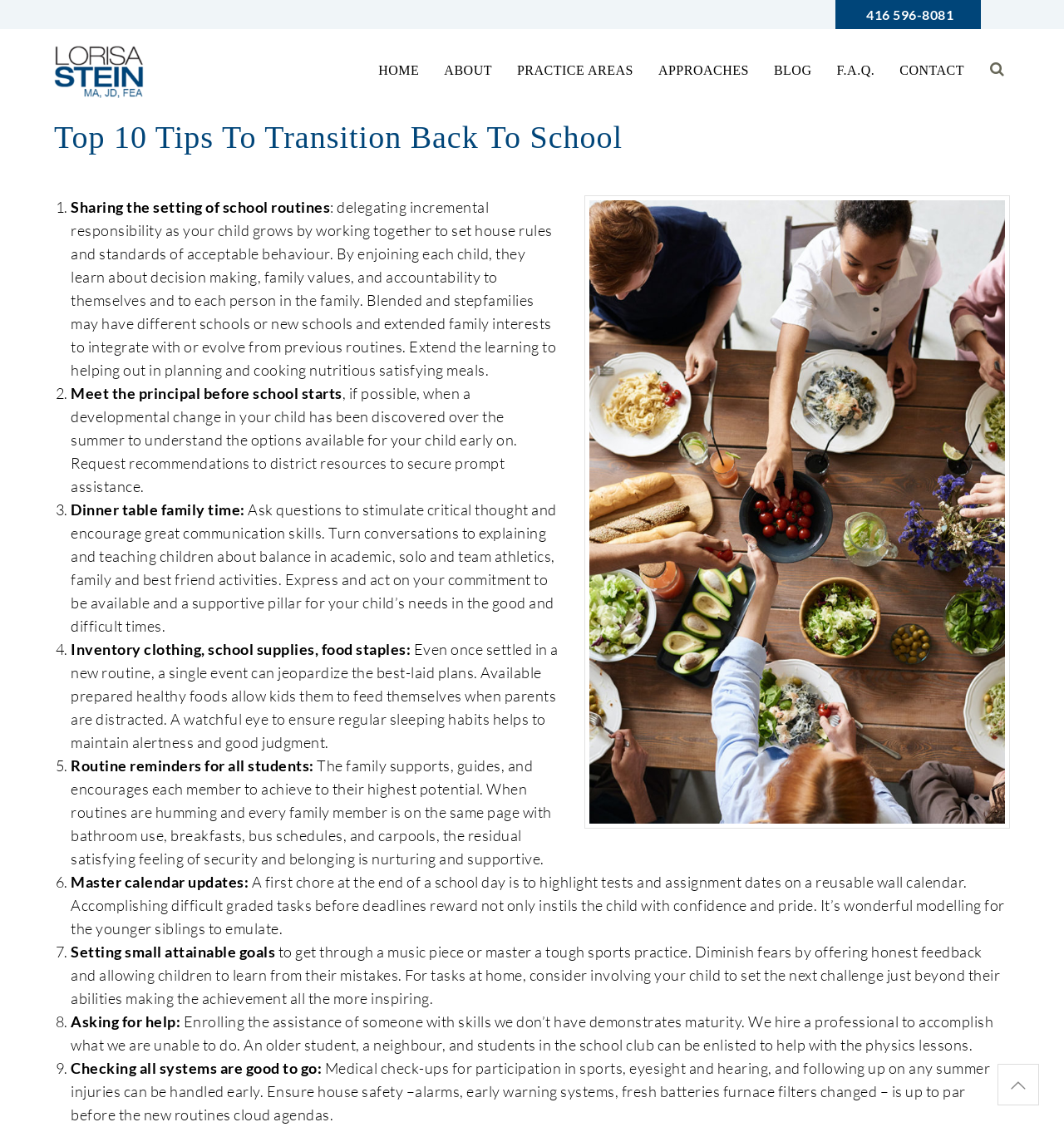Identify the bounding box for the UI element described as: "Home". The coordinates should be four float numbers between 0 and 1, i.e., [left, top, right, bottom].

[0.344, 0.056, 0.406, 0.069]